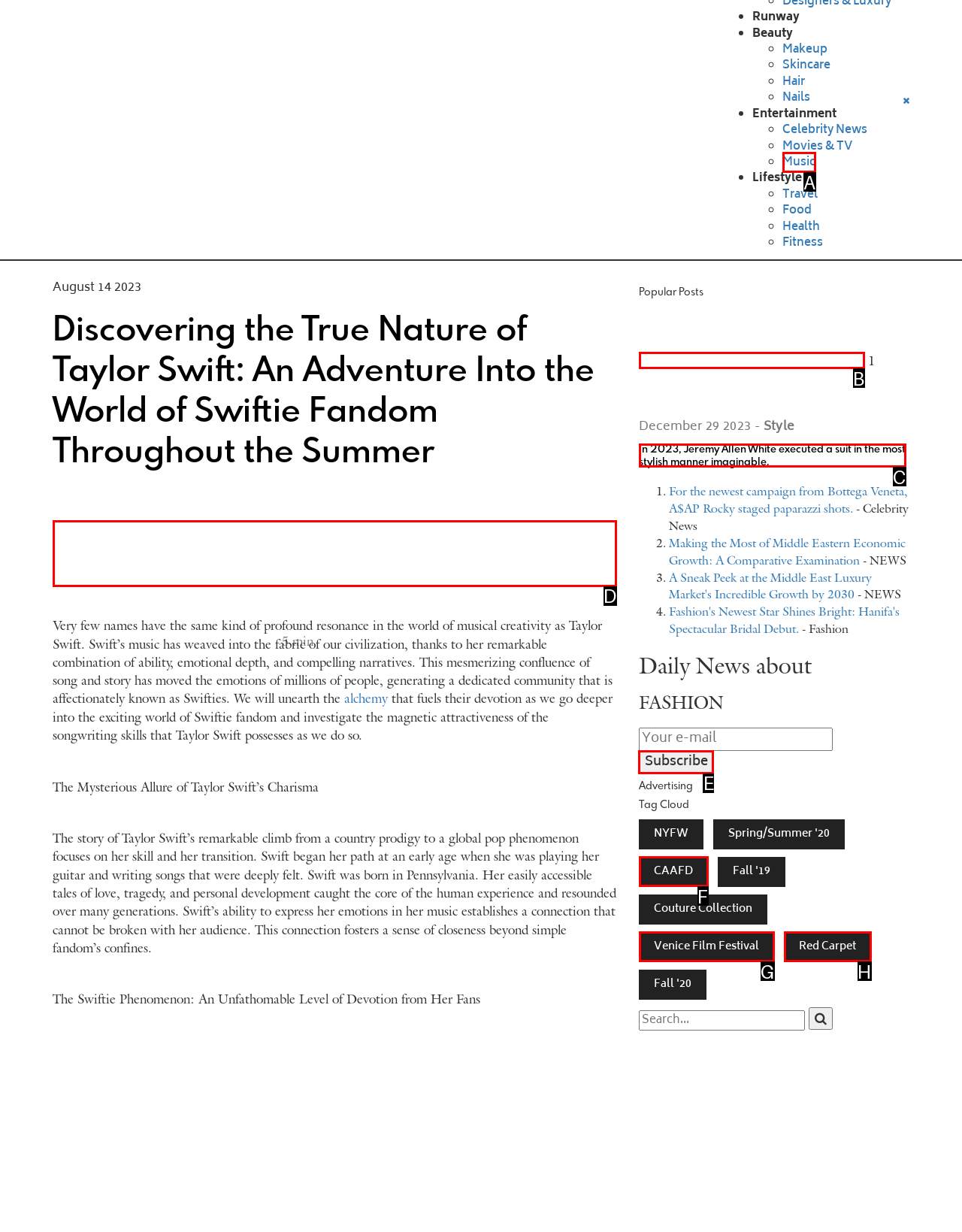For the instruction: Subscribe to the newsletter, determine the appropriate UI element to click from the given options. Respond with the letter corresponding to the correct choice.

E